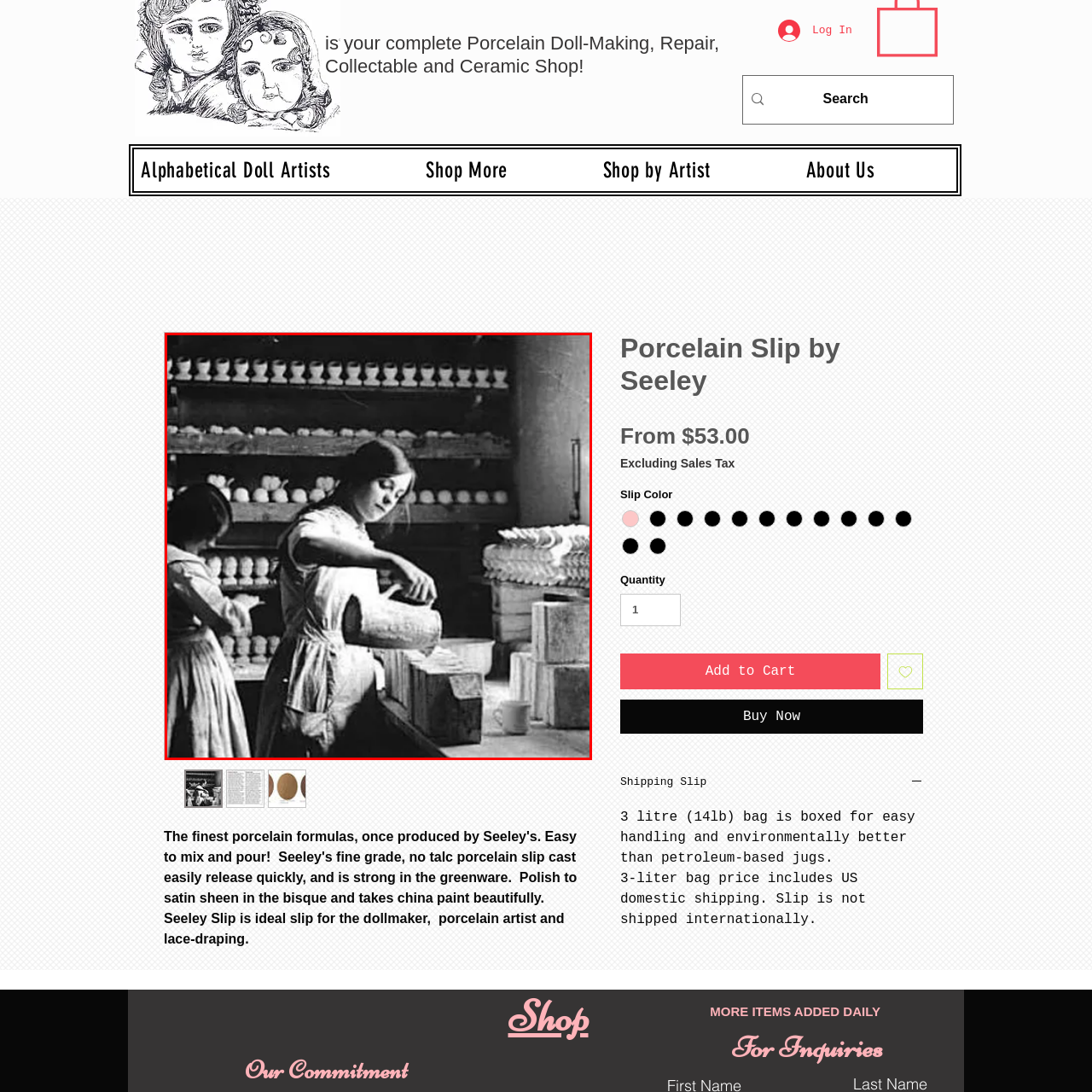What is the woman in the foreground pouring from the vessel?
Examine the image highlighted by the red bounding box and provide a thorough and detailed answer based on your observations.

The woman in the foreground is carefully pouring a substance from a round vessel, which is likely a material used in the porcelain doll-making process, such as a type of ceramic mixture or glaze.